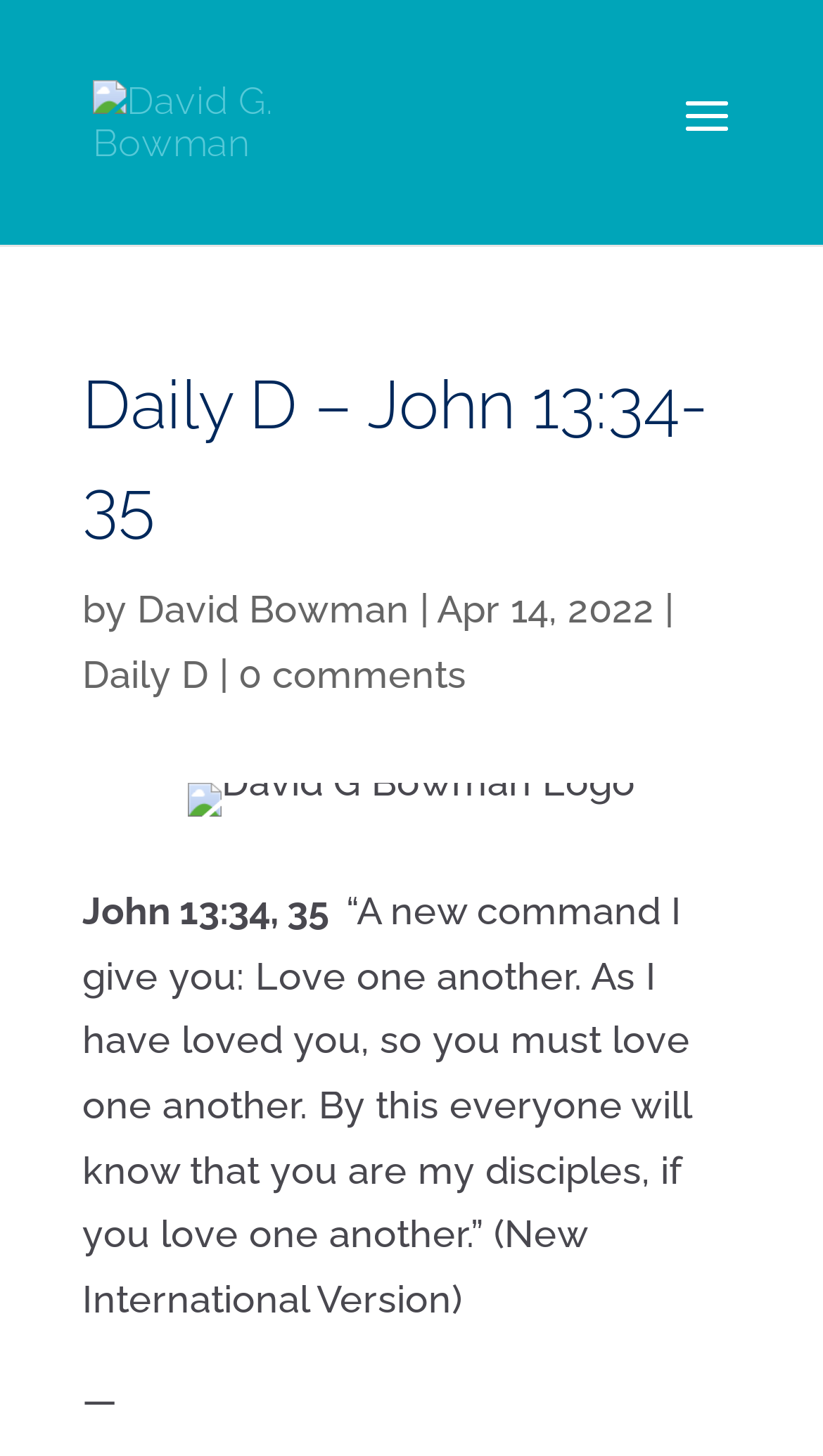Who is the author of the daily devotional?
Deliver a detailed and extensive answer to the question.

The author's name is mentioned twice on the webpage, once as a link 'David G. Bowman' and again as an image 'David G. Bowman'. The text 'by' is also present next to the author's name, indicating that David G. Bowman is the author of the daily devotional.